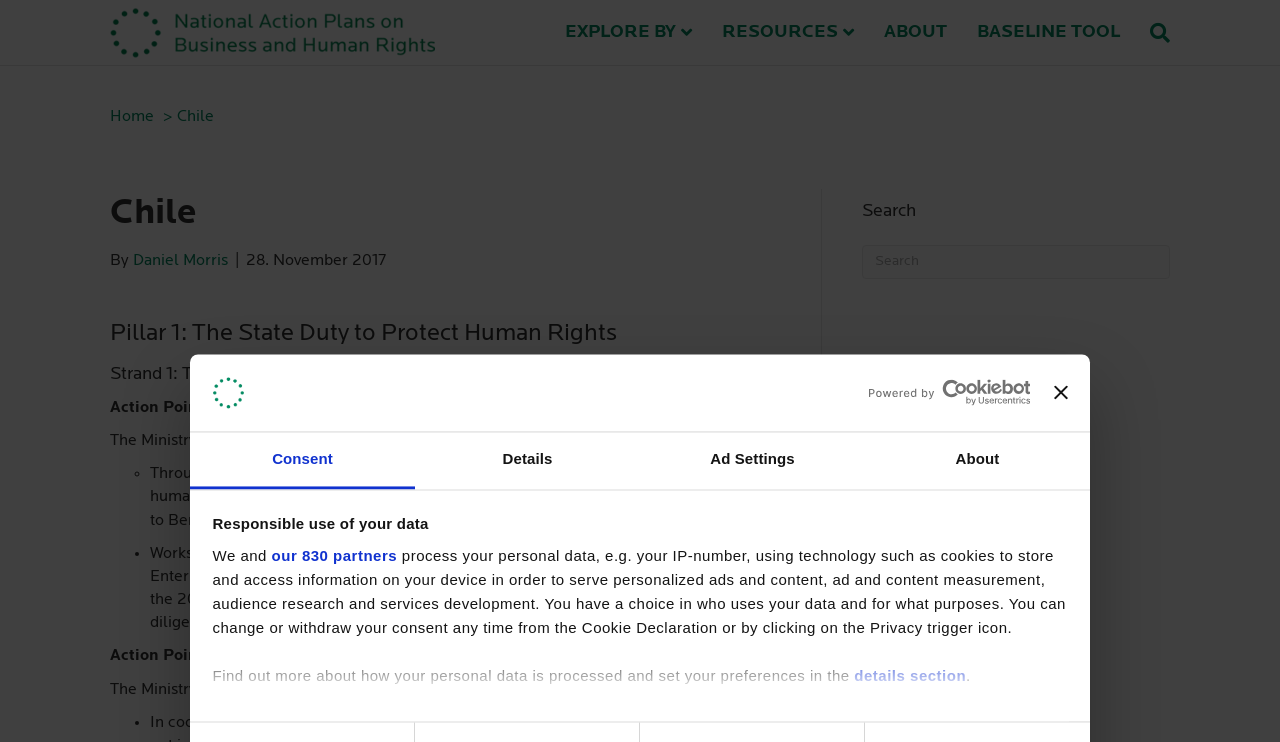Please specify the coordinates of the bounding box for the element that should be clicked to carry out this instruction: "Click the 'National Action Plans on Business and Human Rights' link". The coordinates must be four float numbers between 0 and 1, formatted as [left, top, right, bottom].

[0.086, 0.033, 0.34, 0.055]